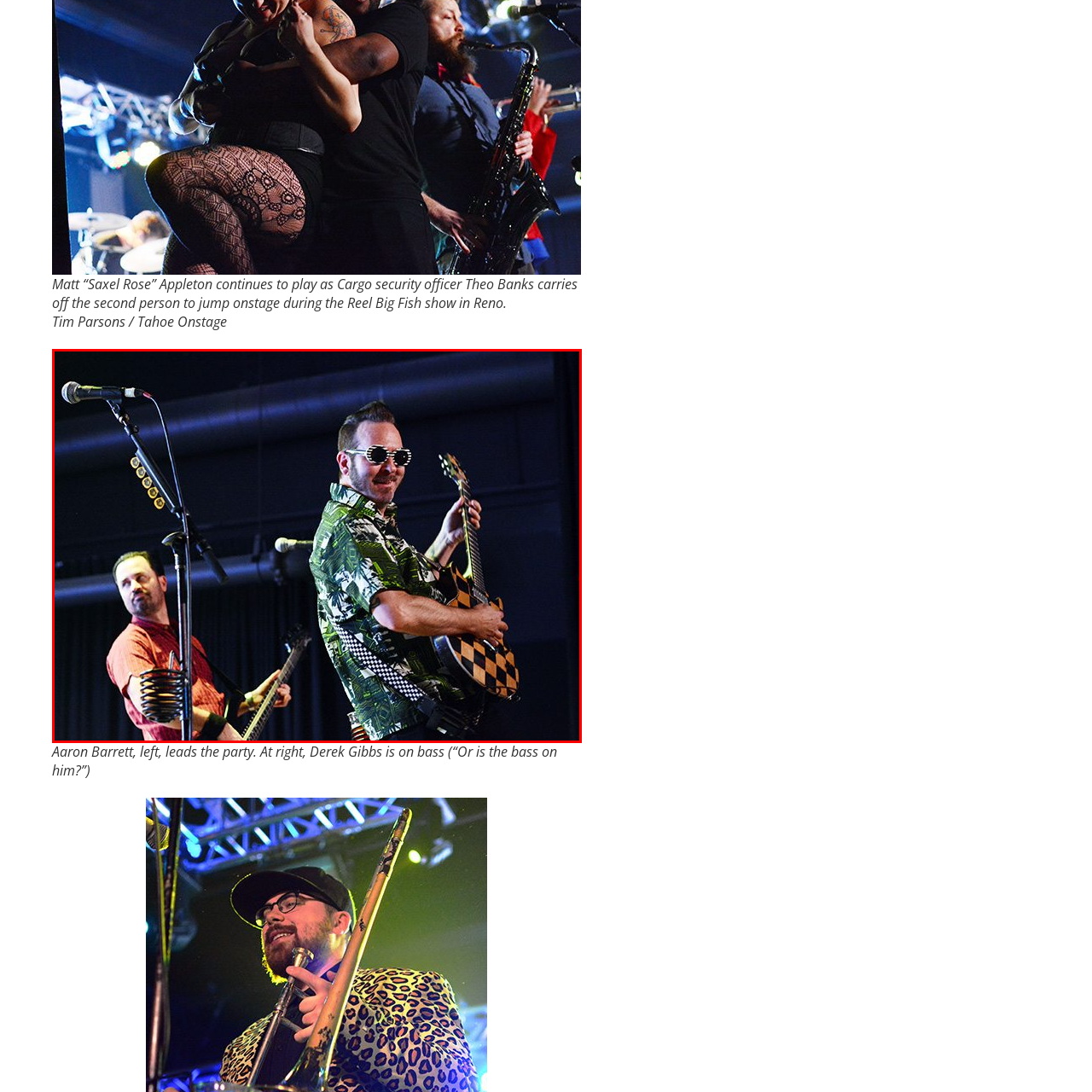Who is playing the guitar with Aaron Barrett?
Inspect the image area outlined by the red bounding box and deliver a detailed response to the question, based on the elements you observe.

Derek Gibbs, a fellow band member, is playing the guitar with Aaron Barrett, adding depth to the lively atmosphere of the concert. He is dressed in a red shirt and is engaged in the performance.